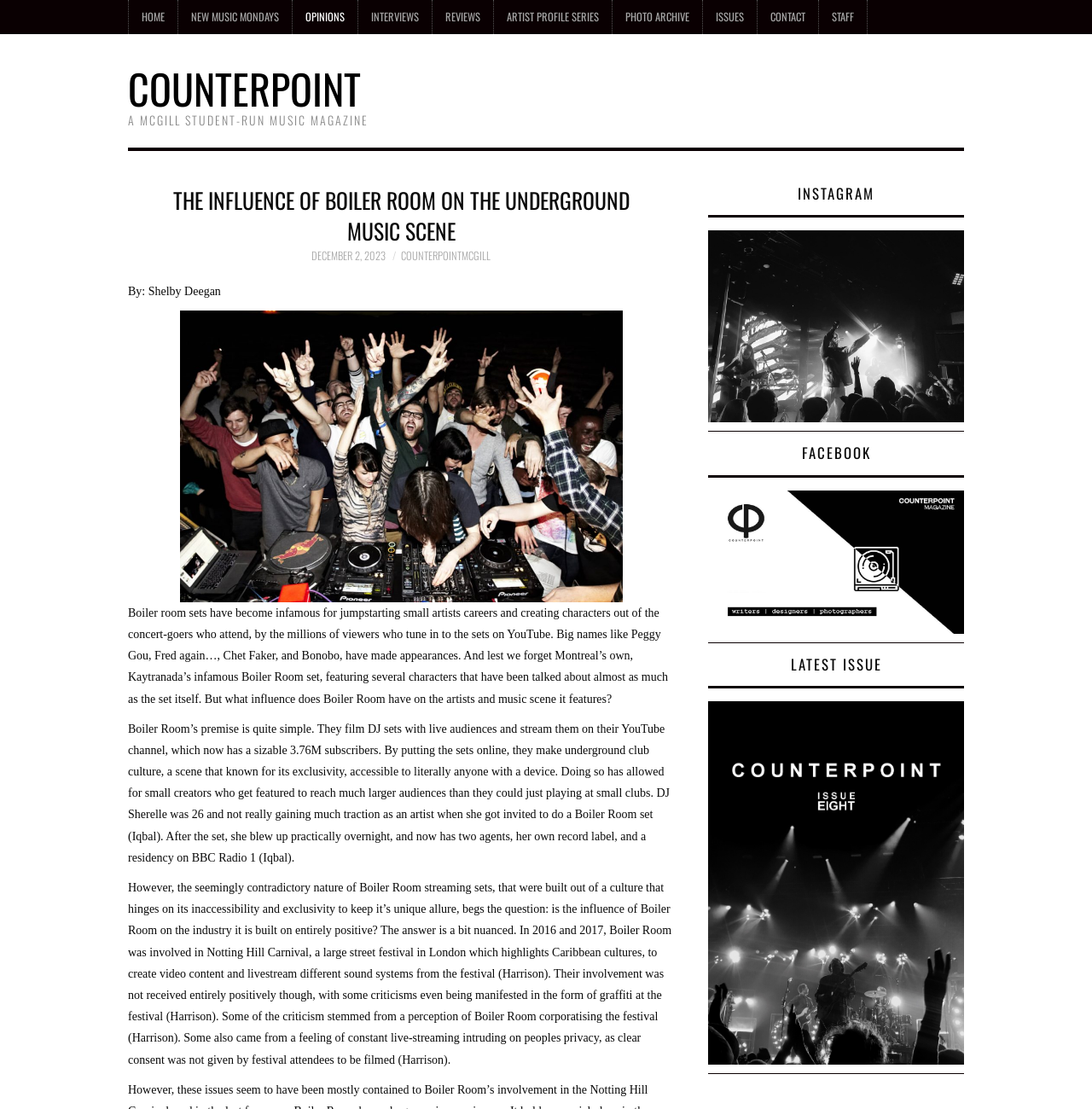Respond with a single word or phrase for the following question: 
What is the name of the festival mentioned in the article?

Notting Hill Carnival